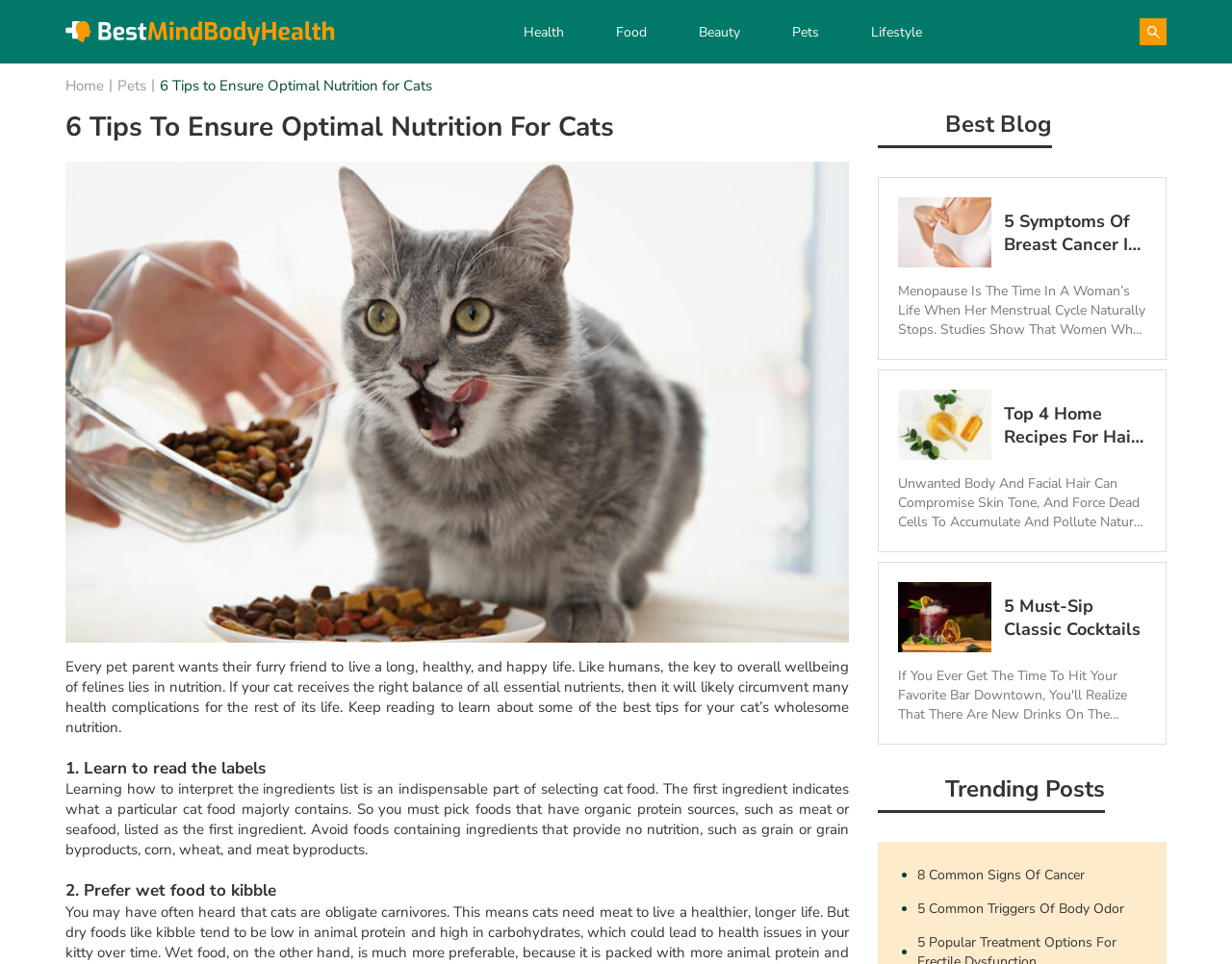Using the webpage screenshot and the element description All features of RSS Edit..., determine the bounding box coordinates. Specify the coordinates in the format (top-left x, top-left y, bottom-right x, bottom-right y) with values ranging from 0 to 1.

None